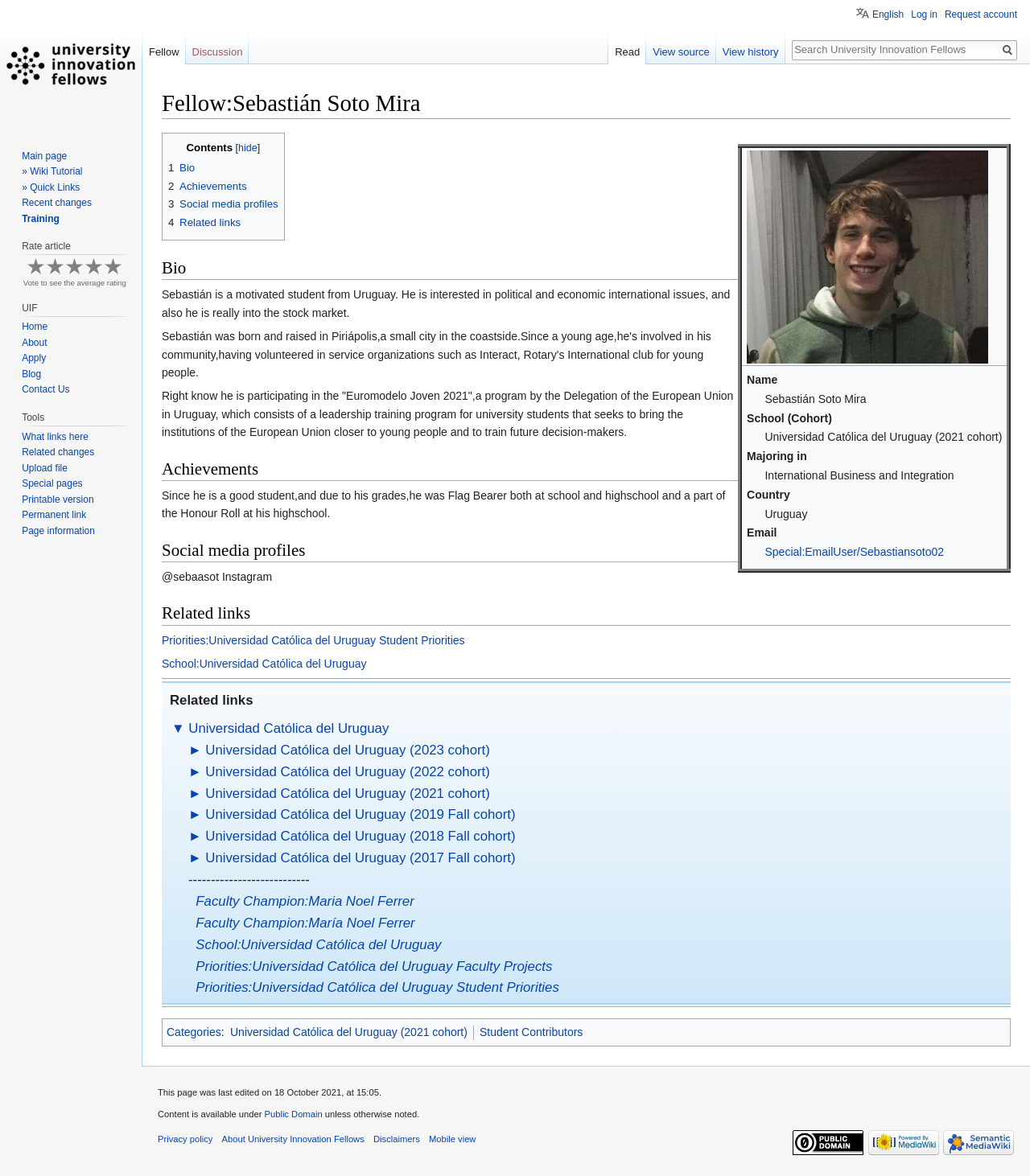Locate the bounding box coordinates of the area you need to click to fulfill this instruction: 'Click on Sebastián Soto profile picture'. The coordinates must be in the form of four float numbers ranging from 0 to 1: [left, top, right, bottom].

[0.725, 0.212, 0.959, 0.223]